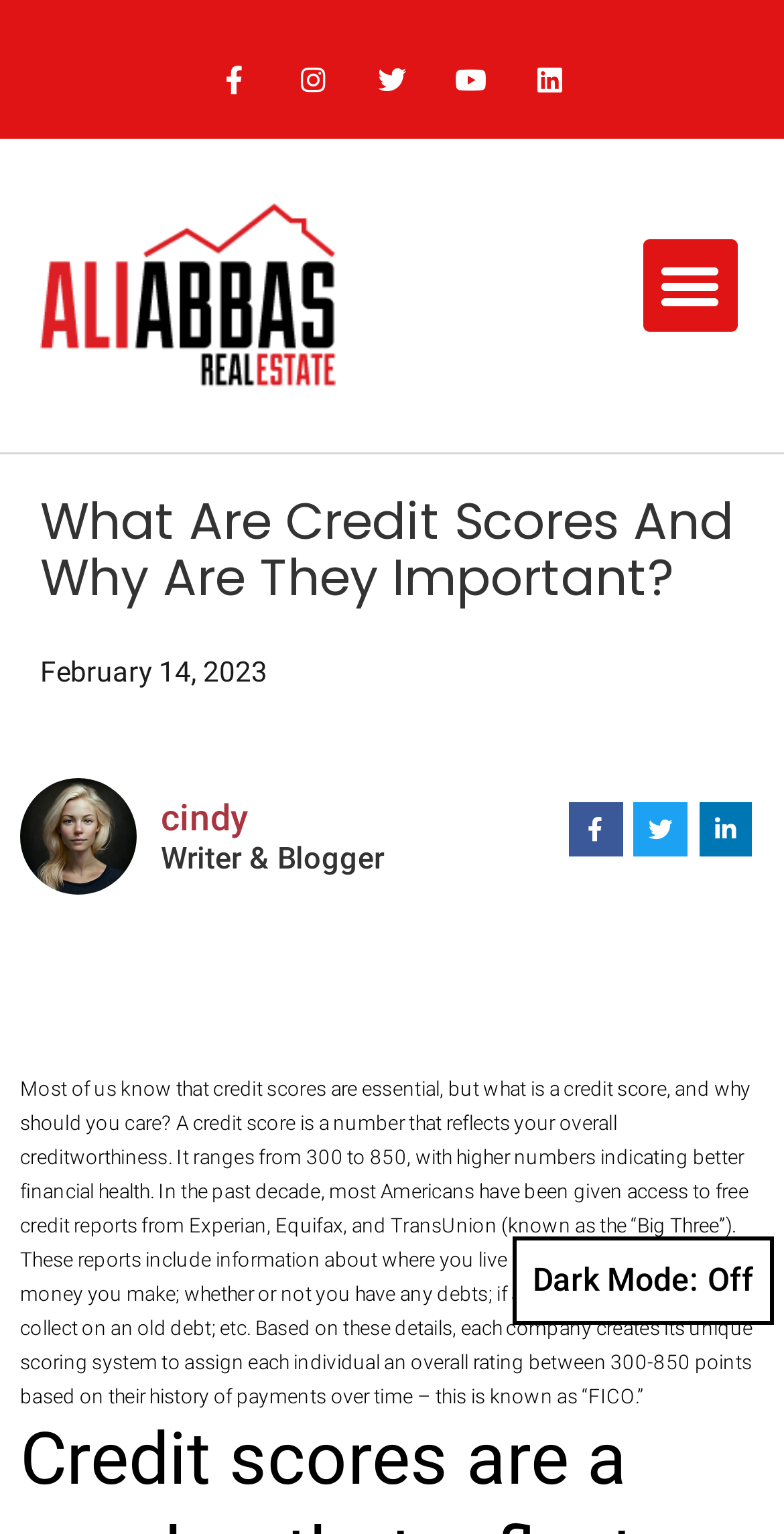Locate the headline of the webpage and generate its content.

What Are Credit Scores And Why Are They Important?